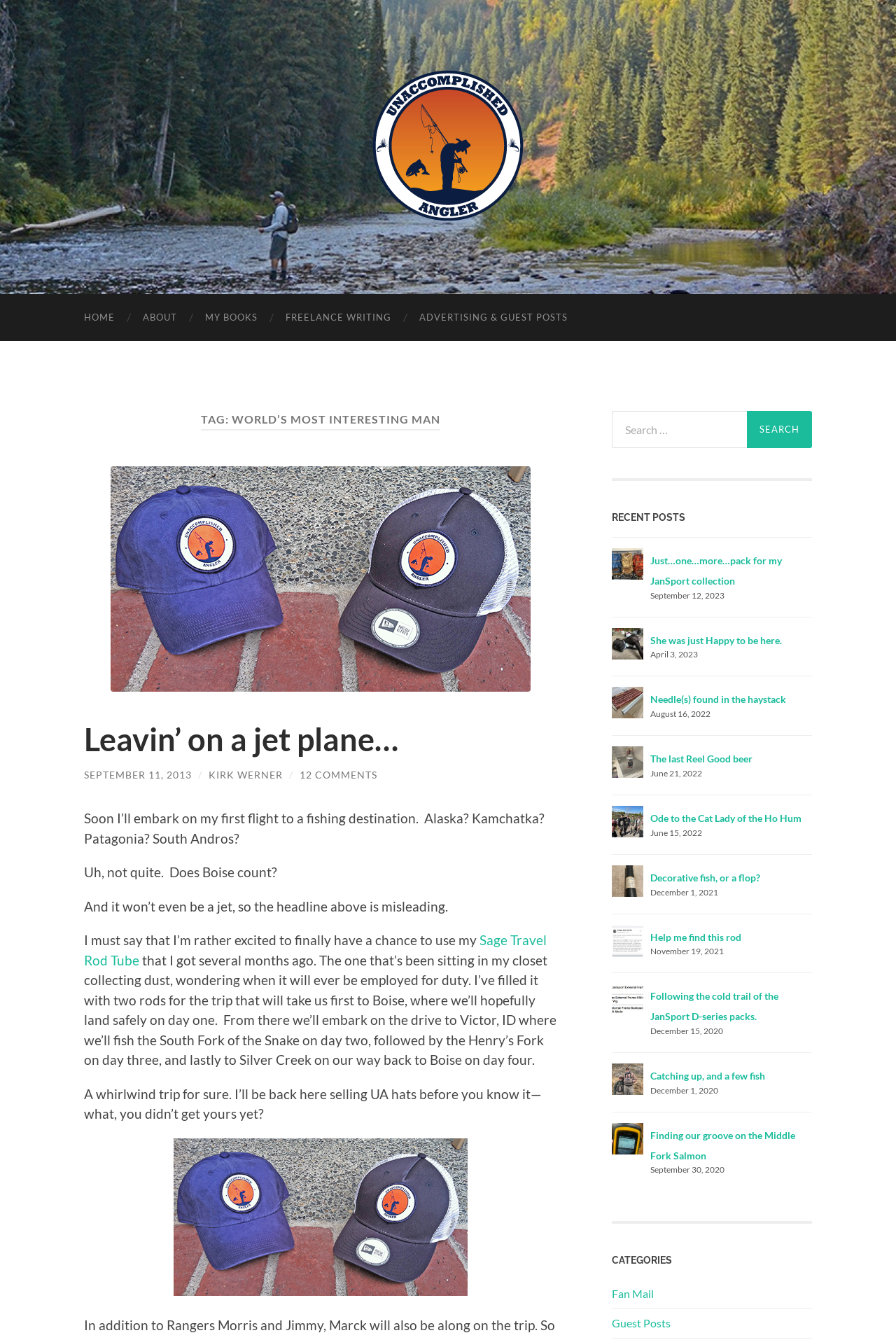Respond to the following question using a concise word or phrase: 
How many recent posts are listed?

9